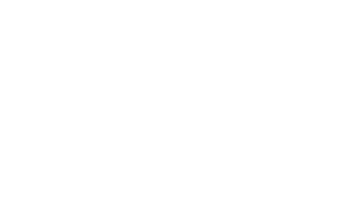Explain what the image portrays in a detailed manner.

The image features a visually engaging calendar graphic that symbolizes the benefits of using an email marketing calendar in campaigns. The layout emphasizes planning and organization, highlighting key dates and milestones essential for effective email marketing strategies. This representation aligns with the article titled "Email Marketing Calendar Template: Benefits of Using It in Your Campaigns," indicating a focus on how structured scheduling can enhance the performance and reach of email marketing efforts. The design is likely designed to attract readers interested in optimizing their email marketing tactics.